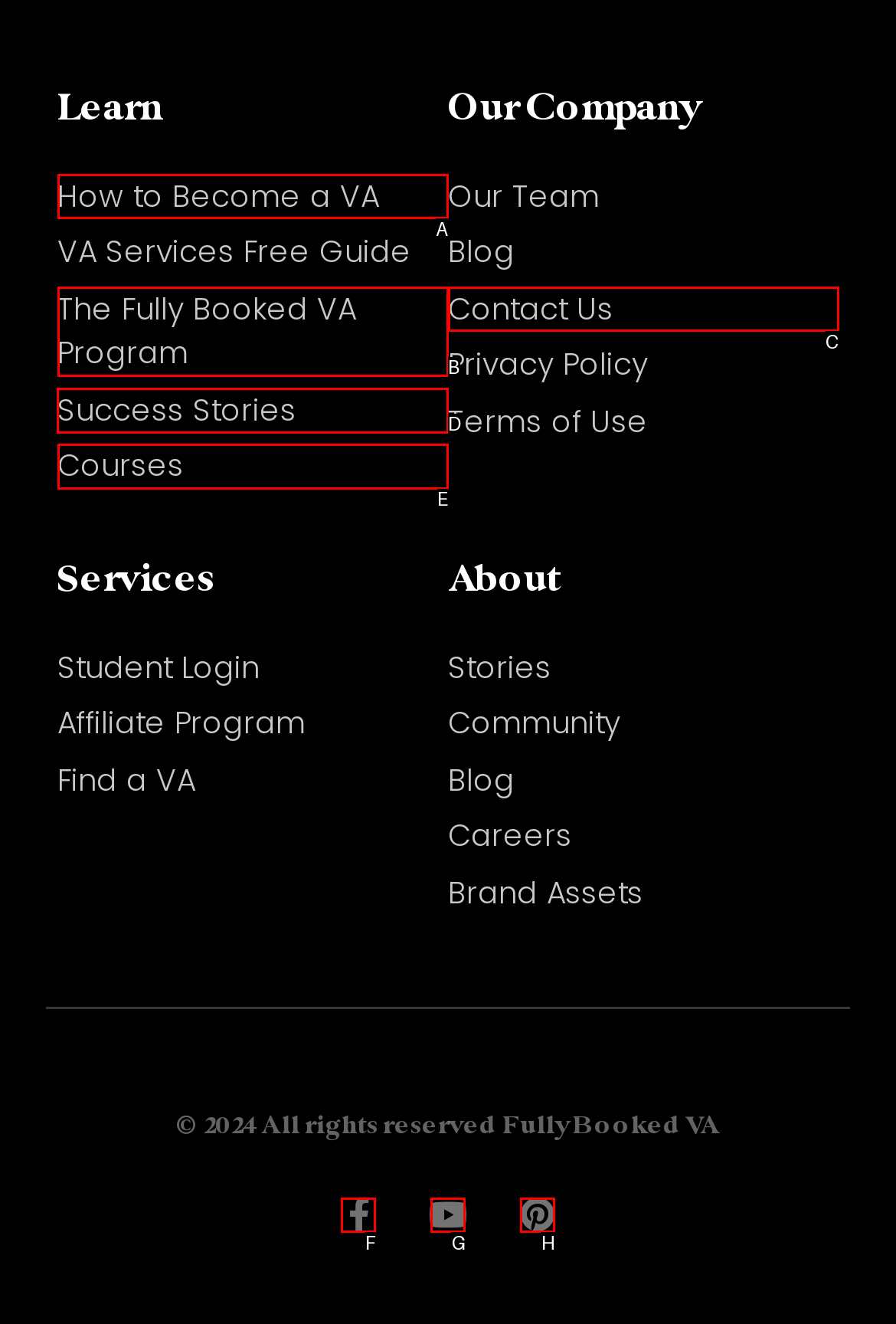Identify the correct letter of the UI element to click for this task: View Success Stories
Respond with the letter from the listed options.

D